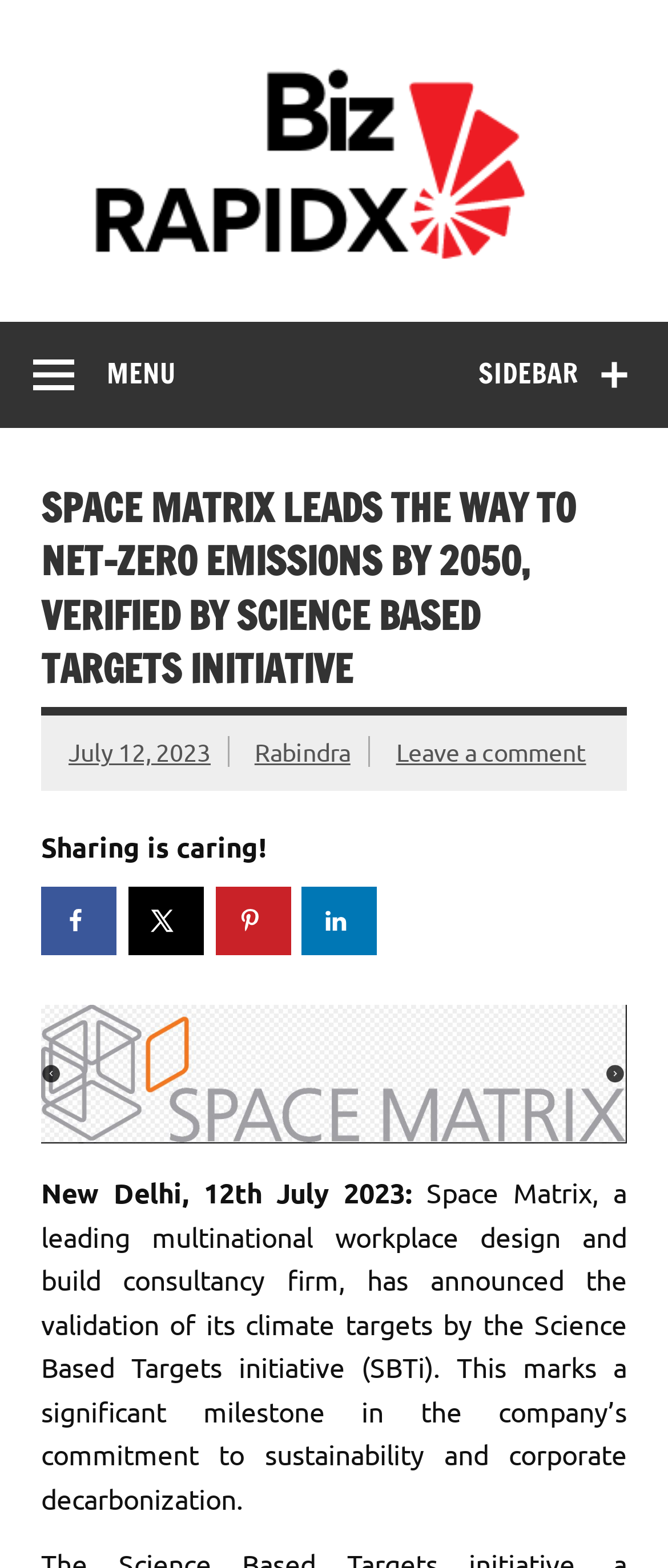Locate the bounding box coordinates of the area where you should click to accomplish the instruction: "Read the article published on July 12, 2023".

[0.103, 0.47, 0.315, 0.49]